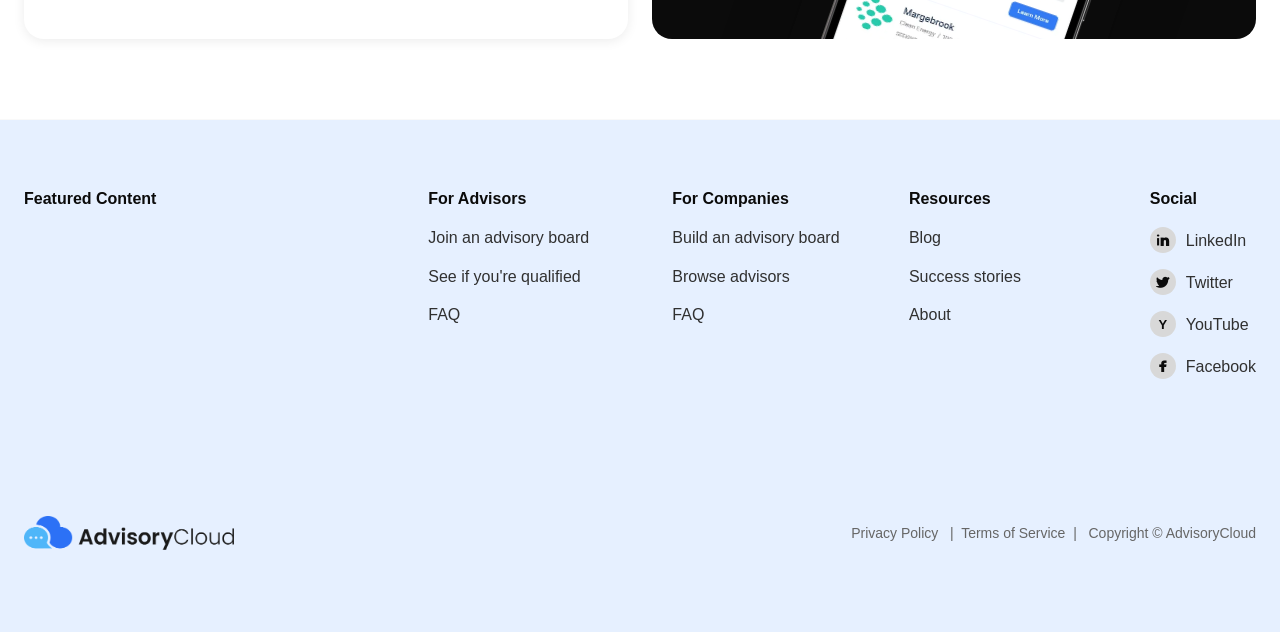Determine the bounding box coordinates of the clickable region to execute the instruction: "Connect on LinkedIn". The coordinates should be four float numbers between 0 and 1, denoted as [left, top, right, bottom].

[0.898, 0.431, 0.981, 0.473]